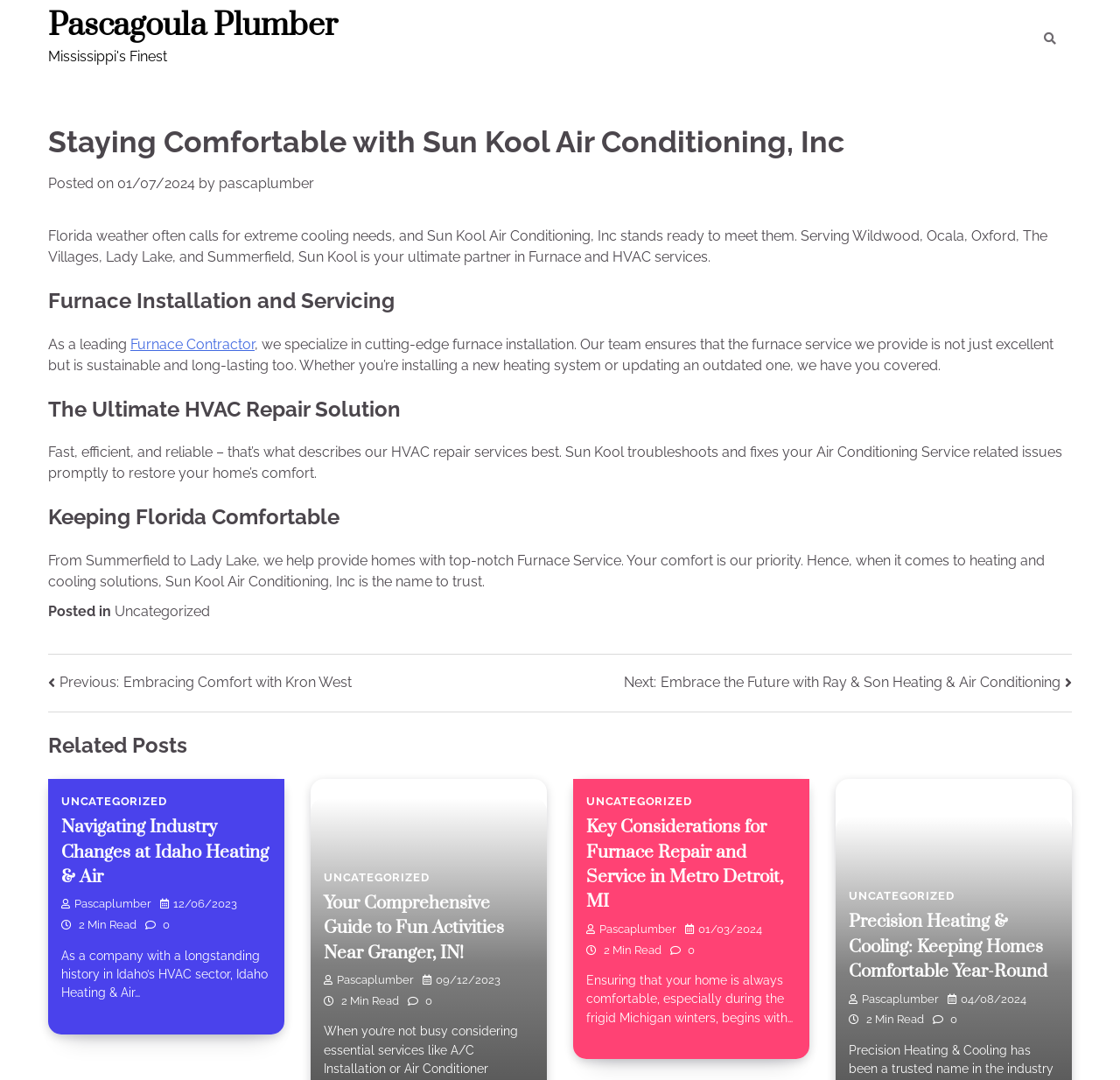Please reply to the following question using a single word or phrase: 
What is the location served by Sun Kool Air Conditioning, Inc?

Florida